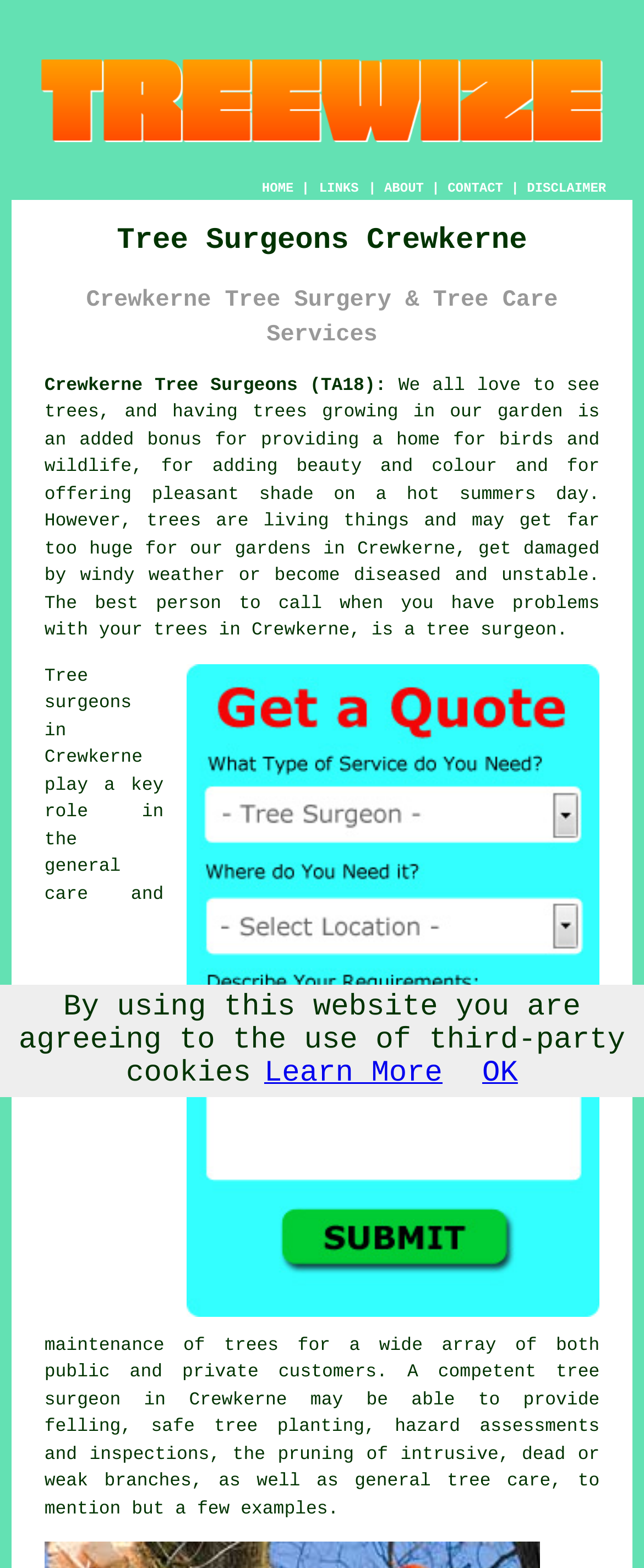What is the purpose of a tree surgeon in Crewkerne?
Based on the image, please offer an in-depth response to the question.

According to the webpage, a tree surgeon in Crewkerne provides services such as felling, safe tree planting, hazard assessments and inspections, pruning of intrusive, dead or weak branches, and general tree care, indicating that their purpose is to care for and maintain trees.